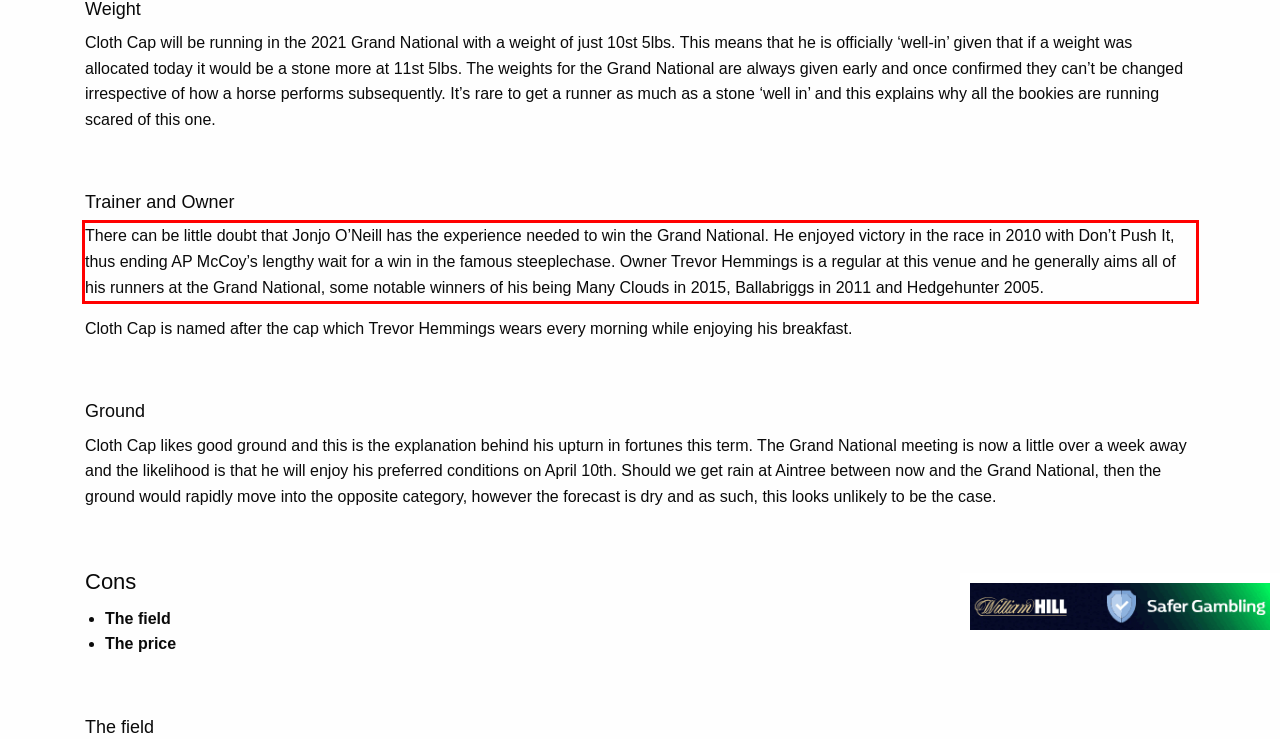You have a screenshot of a webpage where a UI element is enclosed in a red rectangle. Perform OCR to capture the text inside this red rectangle.

There can be little doubt that Jonjo O’Neill has the experience needed to win the Grand National. He enjoyed victory in the race in 2010 with Don’t Push It, thus ending AP McCoy’s lengthy wait for a win in the famous steeplechase. Owner Trevor Hemmings is a regular at this venue and he generally aims all of his runners at the Grand National, some notable winners of his being Many Clouds in 2015, Ballabriggs in 2011 and Hedgehunter 2005.